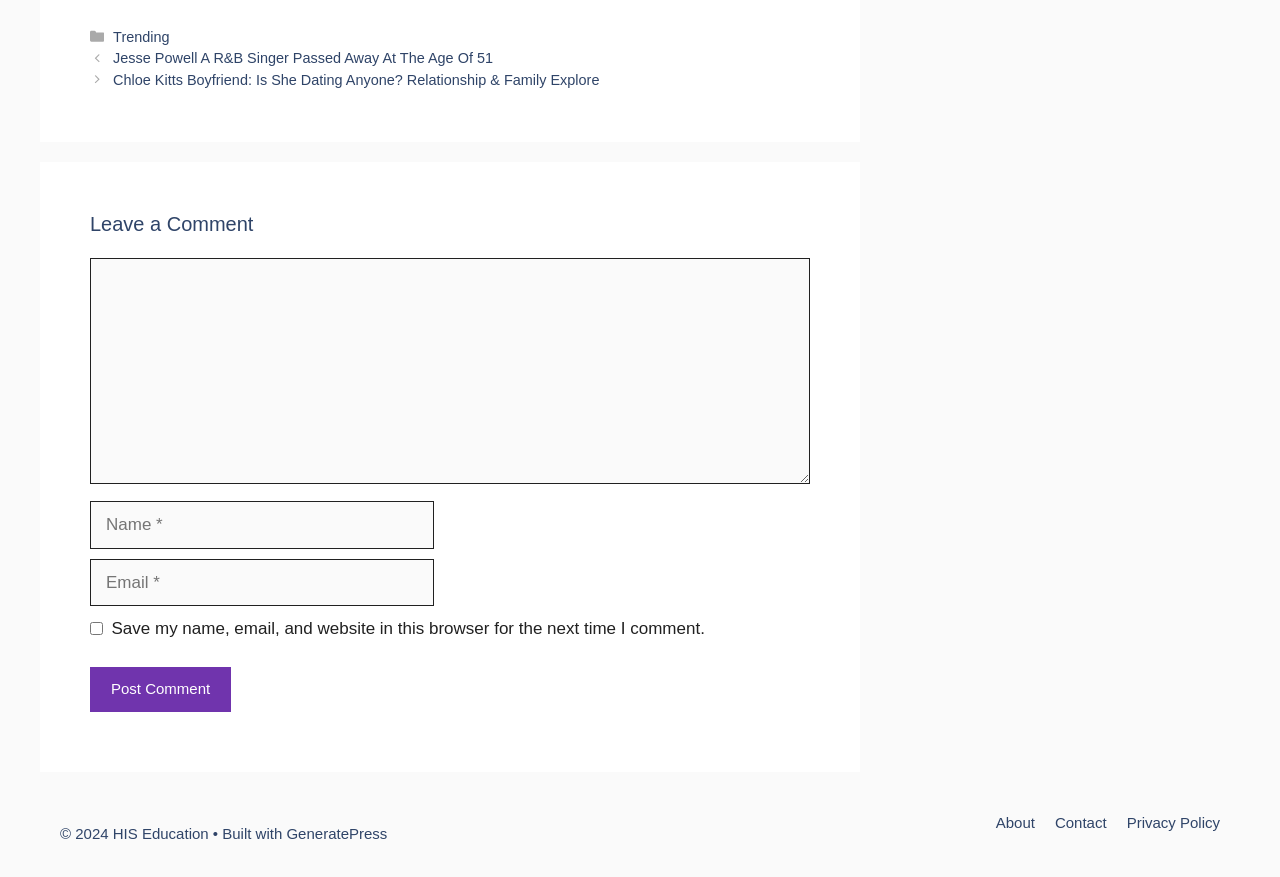Bounding box coordinates are specified in the format (top-left x, top-left y, bottom-right x, bottom-right y). All values are floating point numbers bounded between 0 and 1. Please provide the bounding box coordinate of the region this sentence describes: parent_node: Comment name="comment"

[0.07, 0.294, 0.633, 0.551]